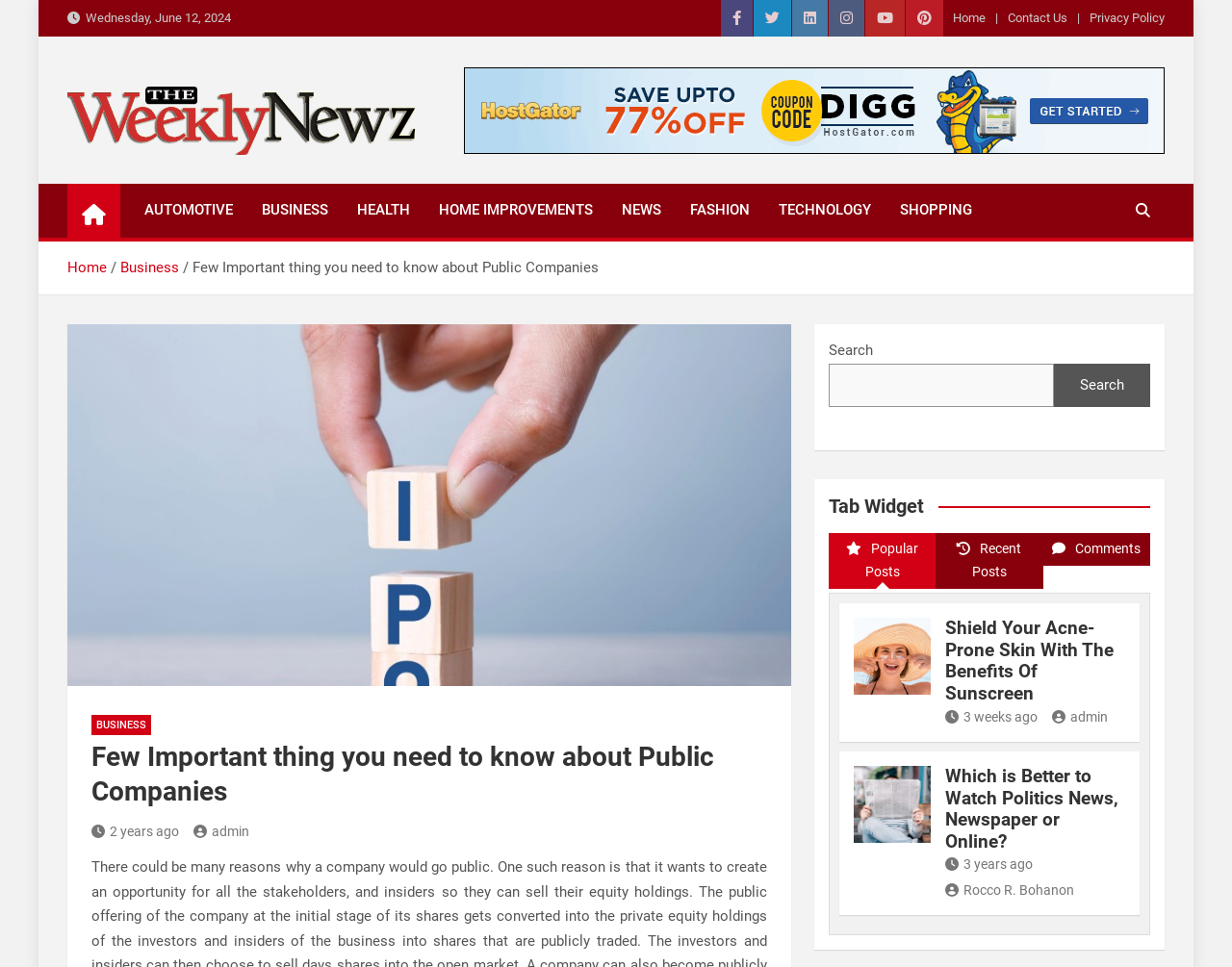Please specify the bounding box coordinates of the clickable section necessary to execute the following command: "Click on the Home link".

[0.773, 0.008, 0.8, 0.03]